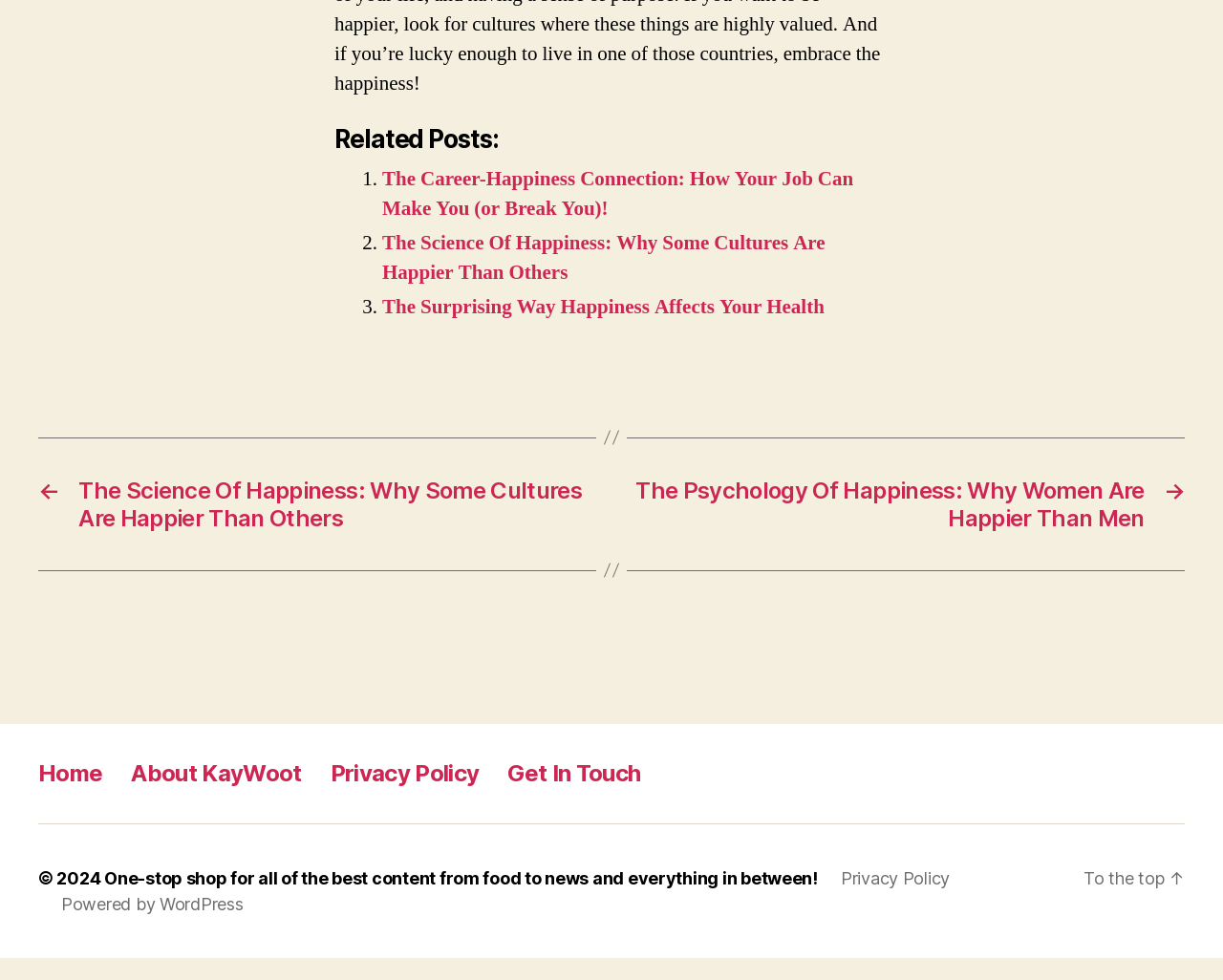Using details from the image, please answer the following question comprehensively:
How many related posts are listed?

There are three related posts listed, as indicated by the list markers '1.', '2.', and '3.' and the corresponding links.